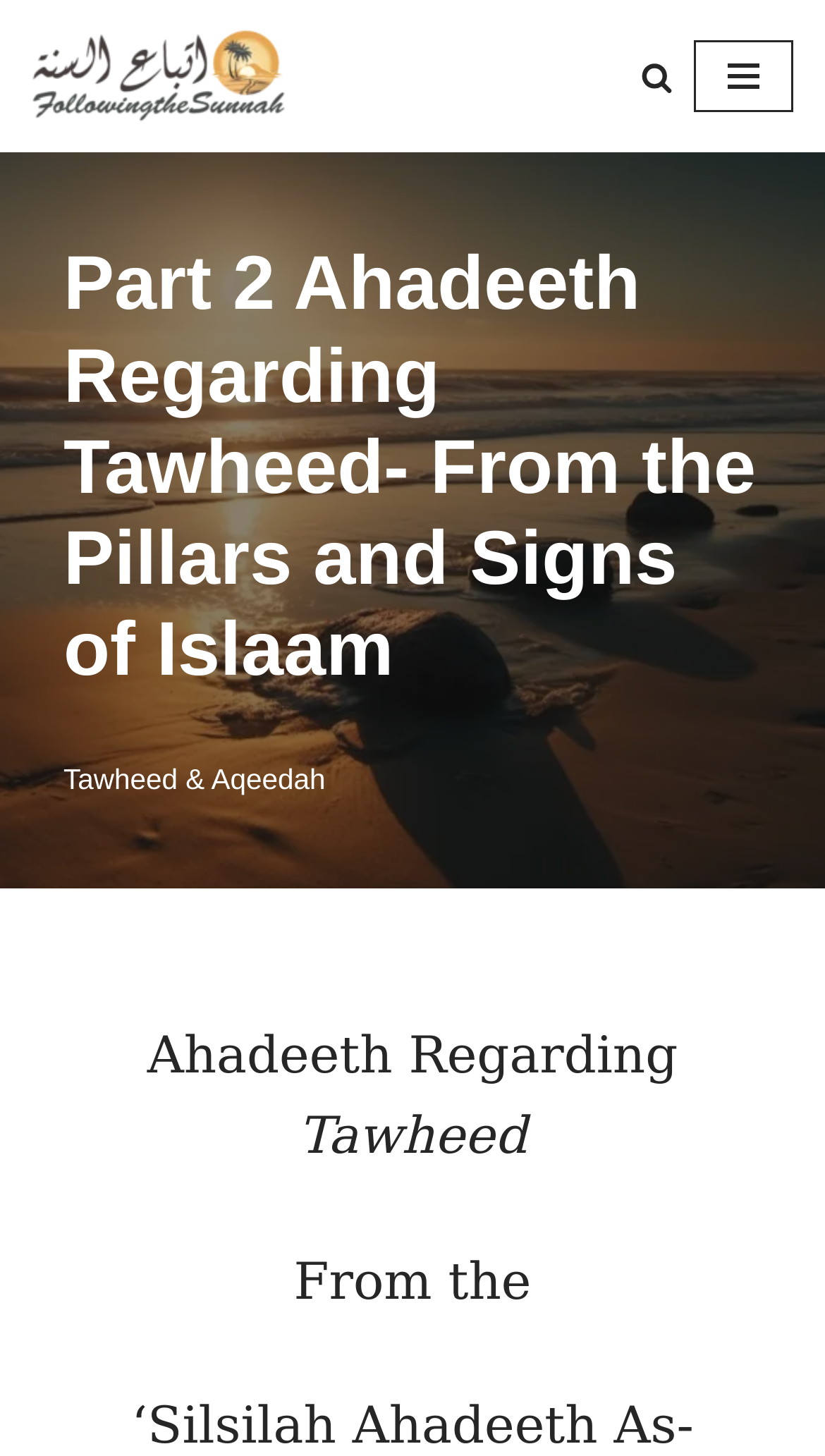Determine the bounding box coordinates for the HTML element mentioned in the following description: "aria-label="Search"". The coordinates should be a list of four floats ranging from 0 to 1, represented as [left, top, right, bottom].

[0.777, 0.042, 0.815, 0.063]